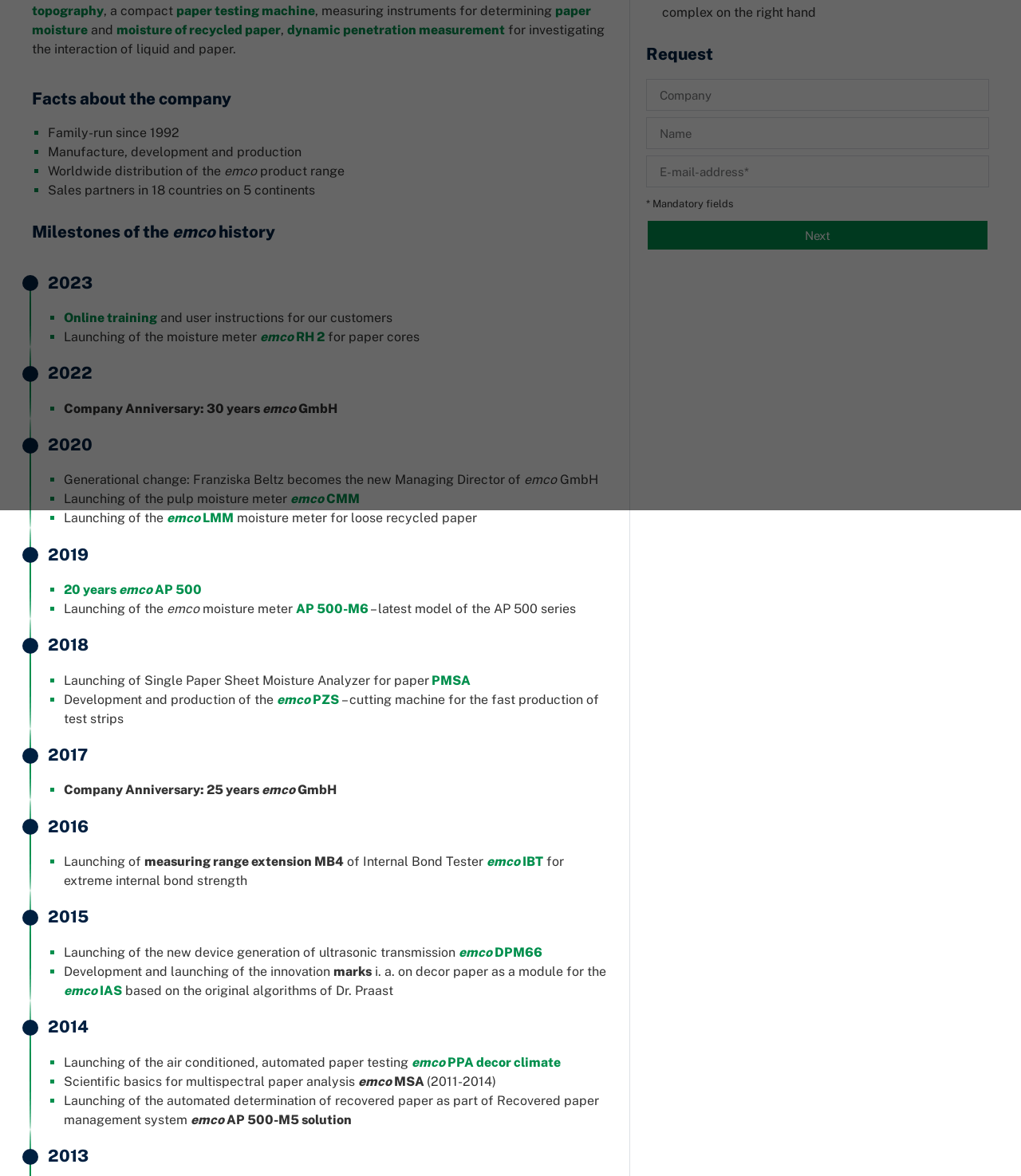Identify the coordinates of the bounding box for the element described below: "jakob-lorber.cc". Return the coordinates as four float numbers between 0 and 1: [left, top, right, bottom].

None